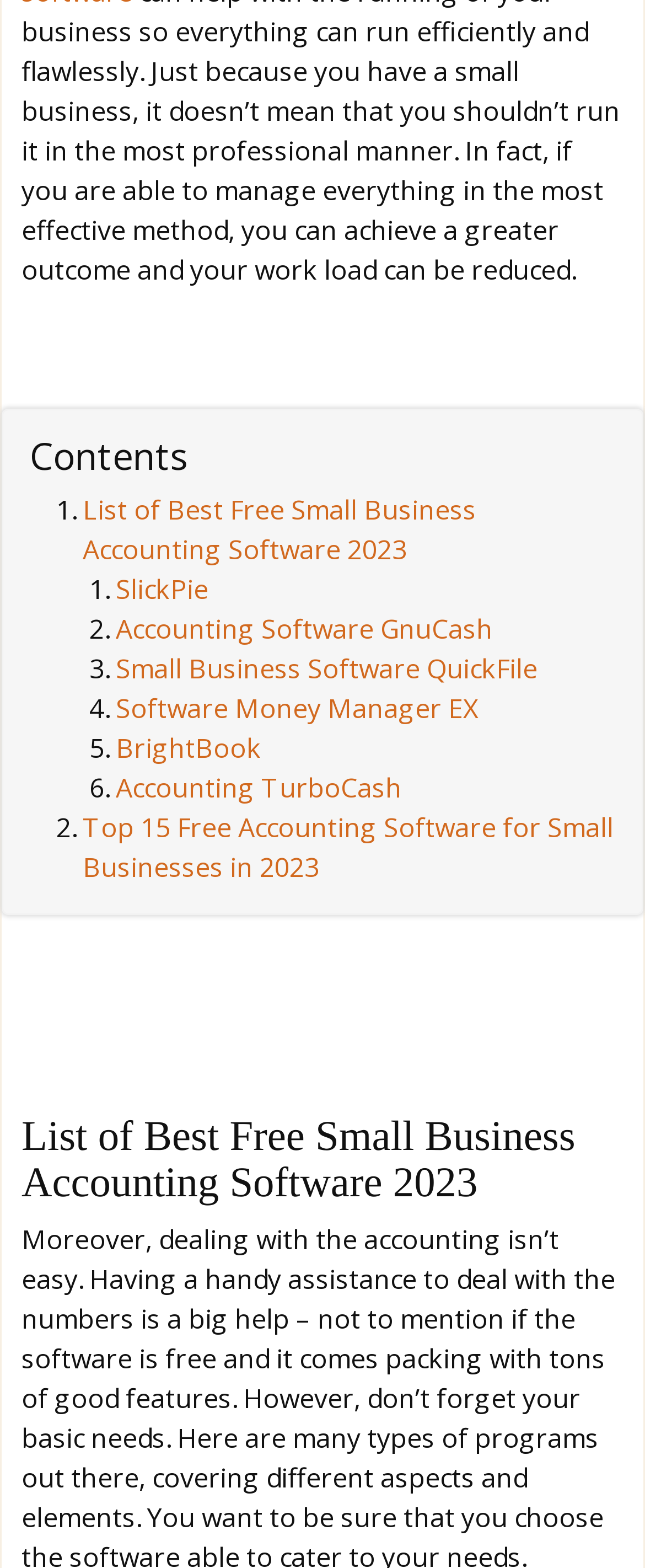Given the webpage screenshot and the description, determine the bounding box coordinates (top-left x, top-left y, bottom-right x, bottom-right y) that define the location of the UI element matching this description: Small Business Software QuickFile

[0.179, 0.415, 0.833, 0.438]